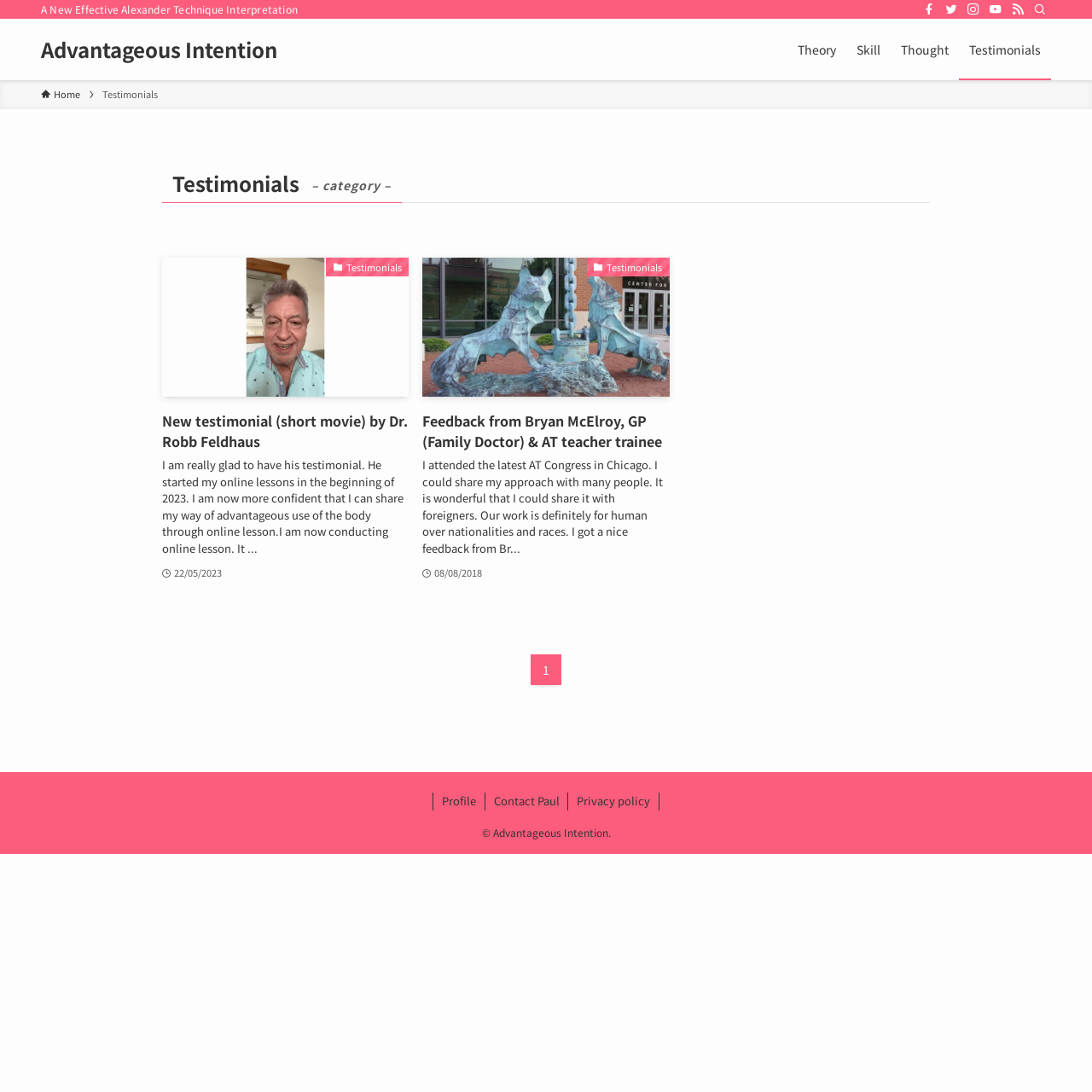Could you determine the bounding box coordinates of the clickable element to complete the instruction: "View the 'Theory' page"? Provide the coordinates as four float numbers between 0 and 1, i.e., [left, top, right, bottom].

[0.721, 0.017, 0.775, 0.073]